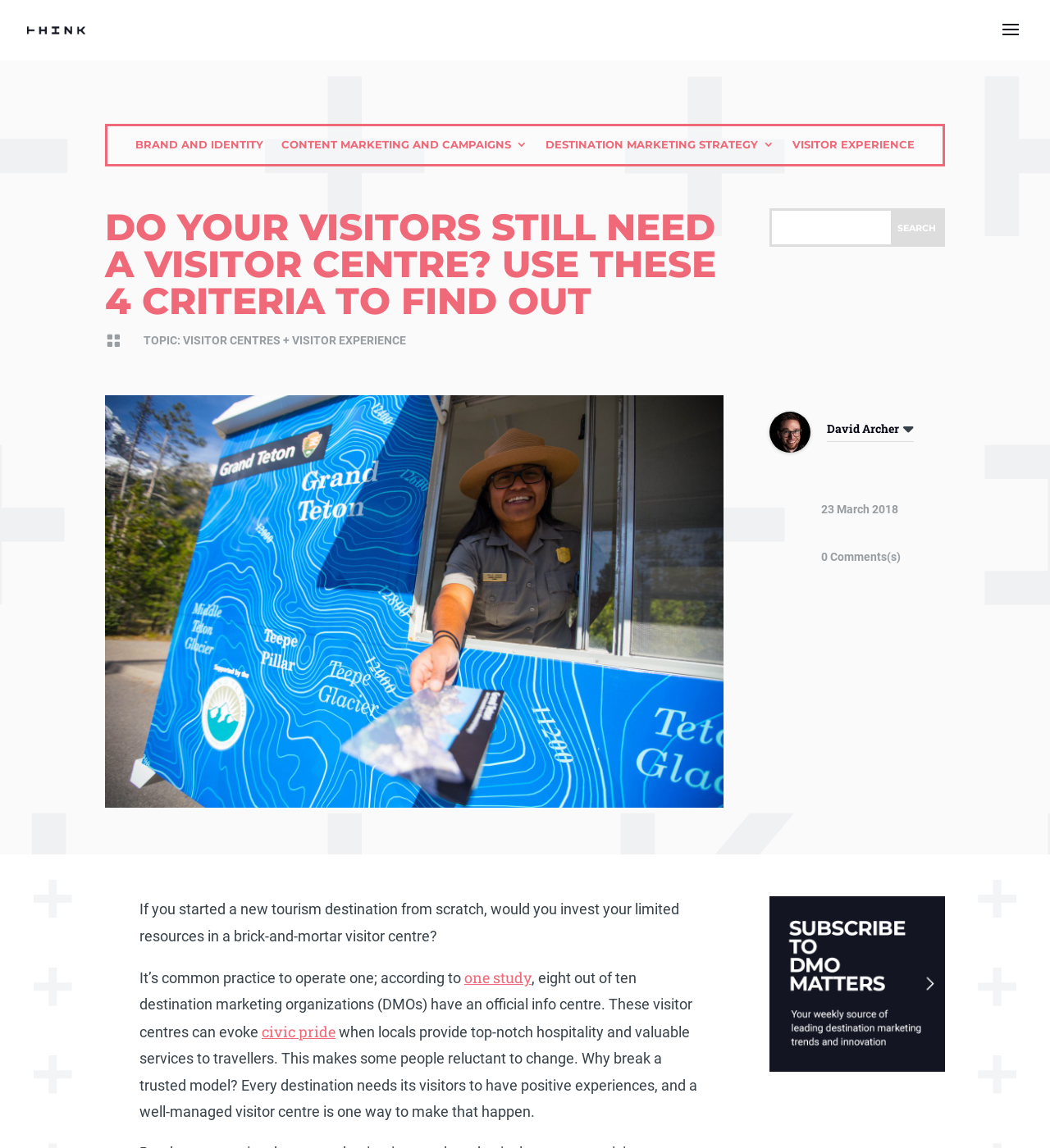Identify and provide the bounding box for the element described by: "Destination marketing strategy".

[0.52, 0.12, 0.738, 0.136]